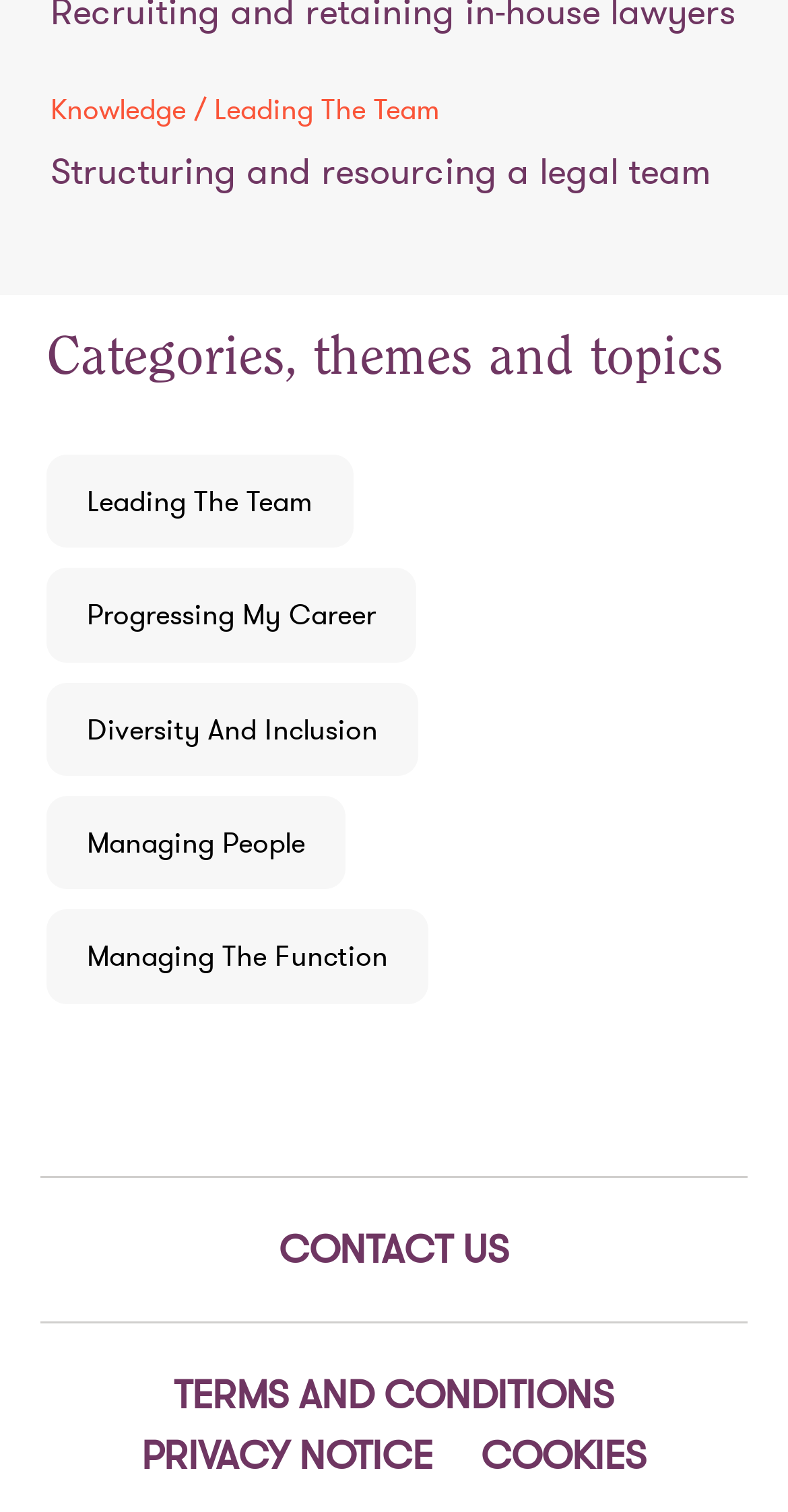Please find the bounding box coordinates of the element that you should click to achieve the following instruction: "Explore Leading The Team". The coordinates should be presented as four float numbers between 0 and 1: [left, top, right, bottom].

[0.059, 0.301, 0.449, 0.363]